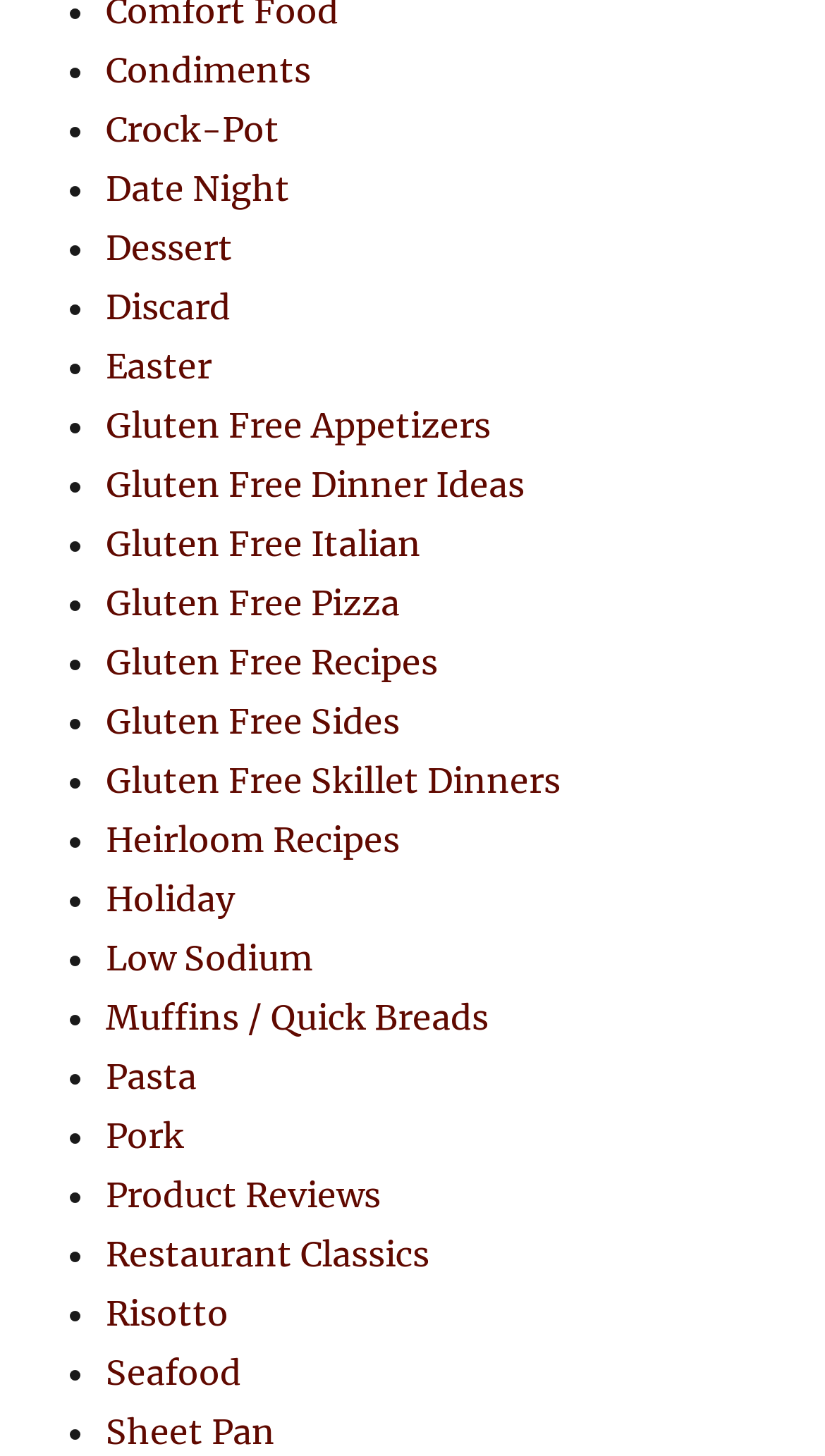Please locate the clickable area by providing the bounding box coordinates to follow this instruction: "Click on Condiments".

[0.128, 0.033, 0.377, 0.062]